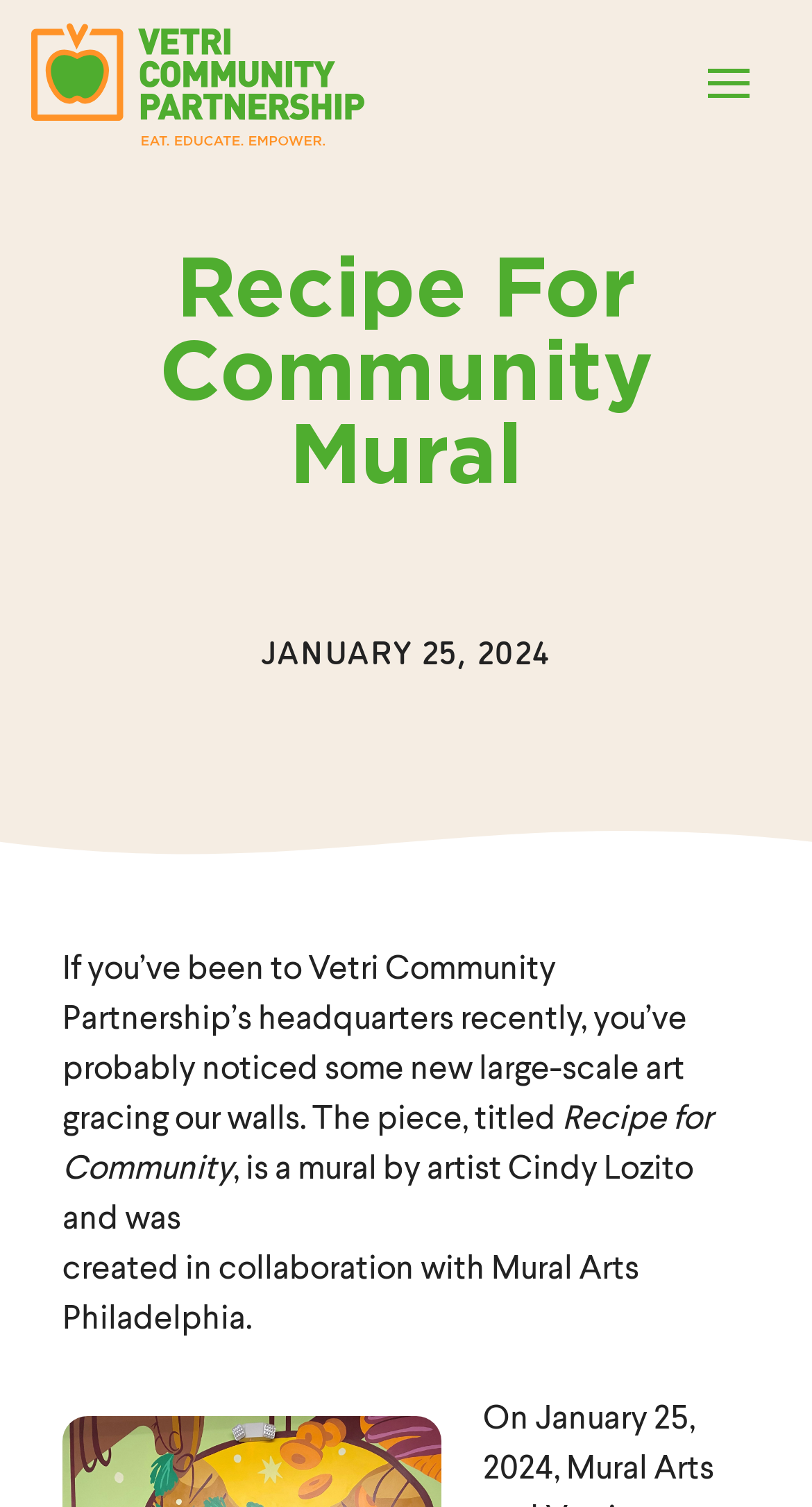Respond to the question below with a concise word or phrase:
What is the date mentioned in the webpage?

JANUARY 25, 2024